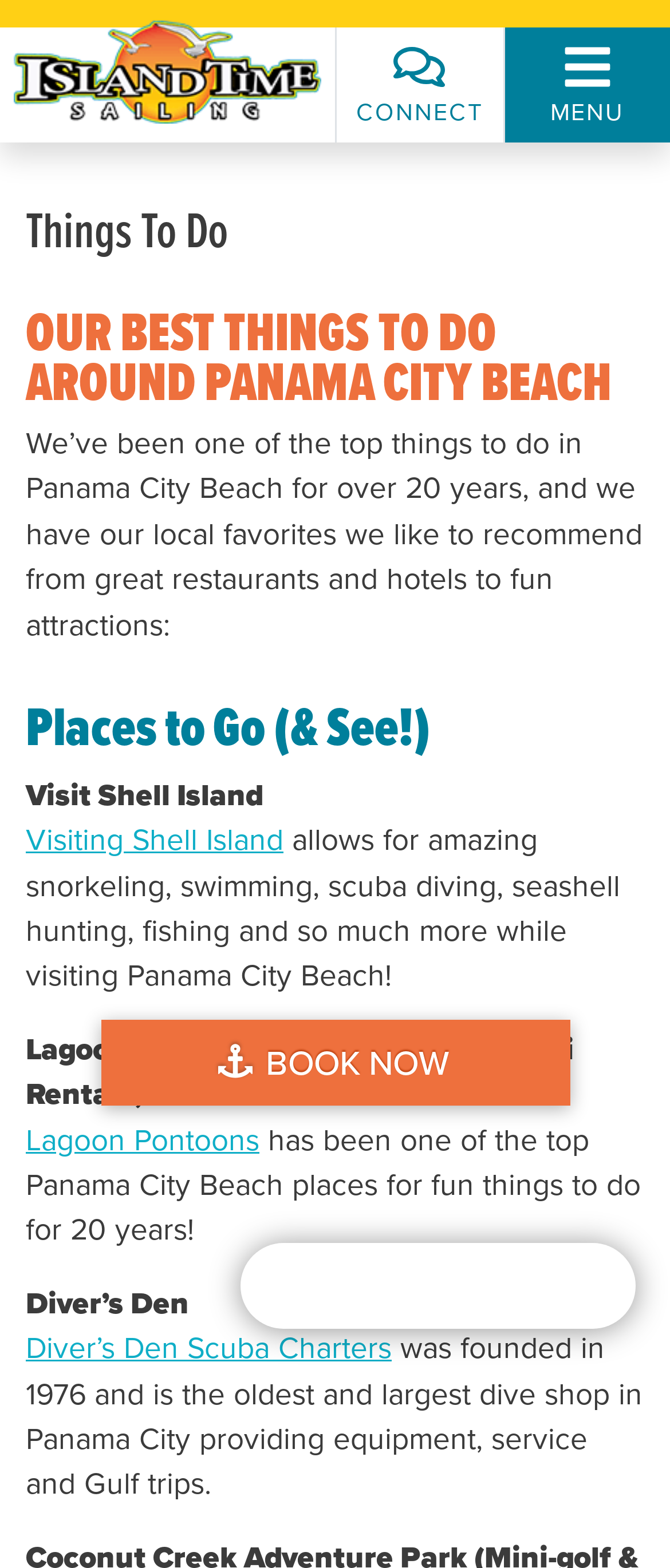What is the purpose of Lagoon Pontoons?
Look at the image and respond with a one-word or short-phrase answer.

Boat Rentals, Jet Ski Rentals, & Tours